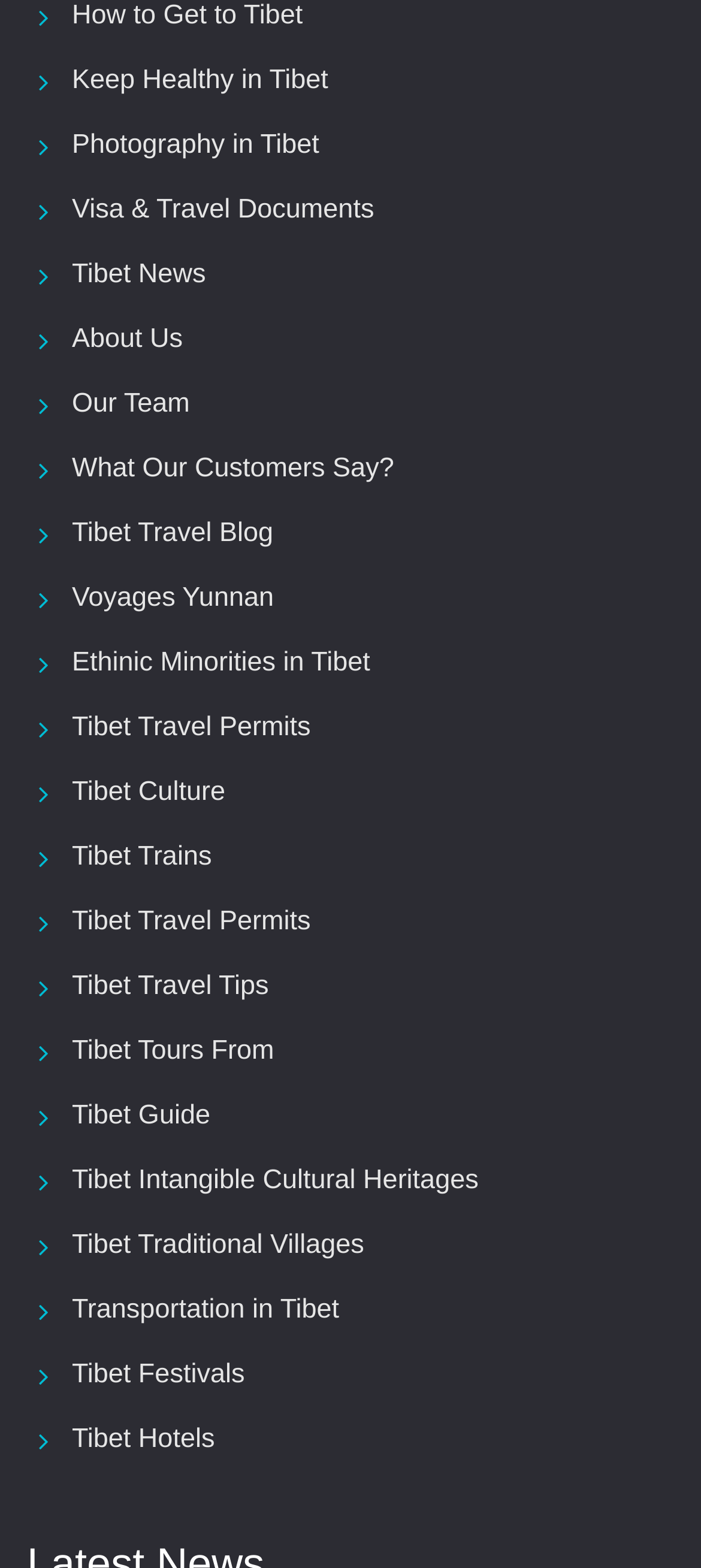What is the topic of the link 'Ethinic Minorities in Tibet'?
Using the image provided, answer with just one word or phrase.

Tibet